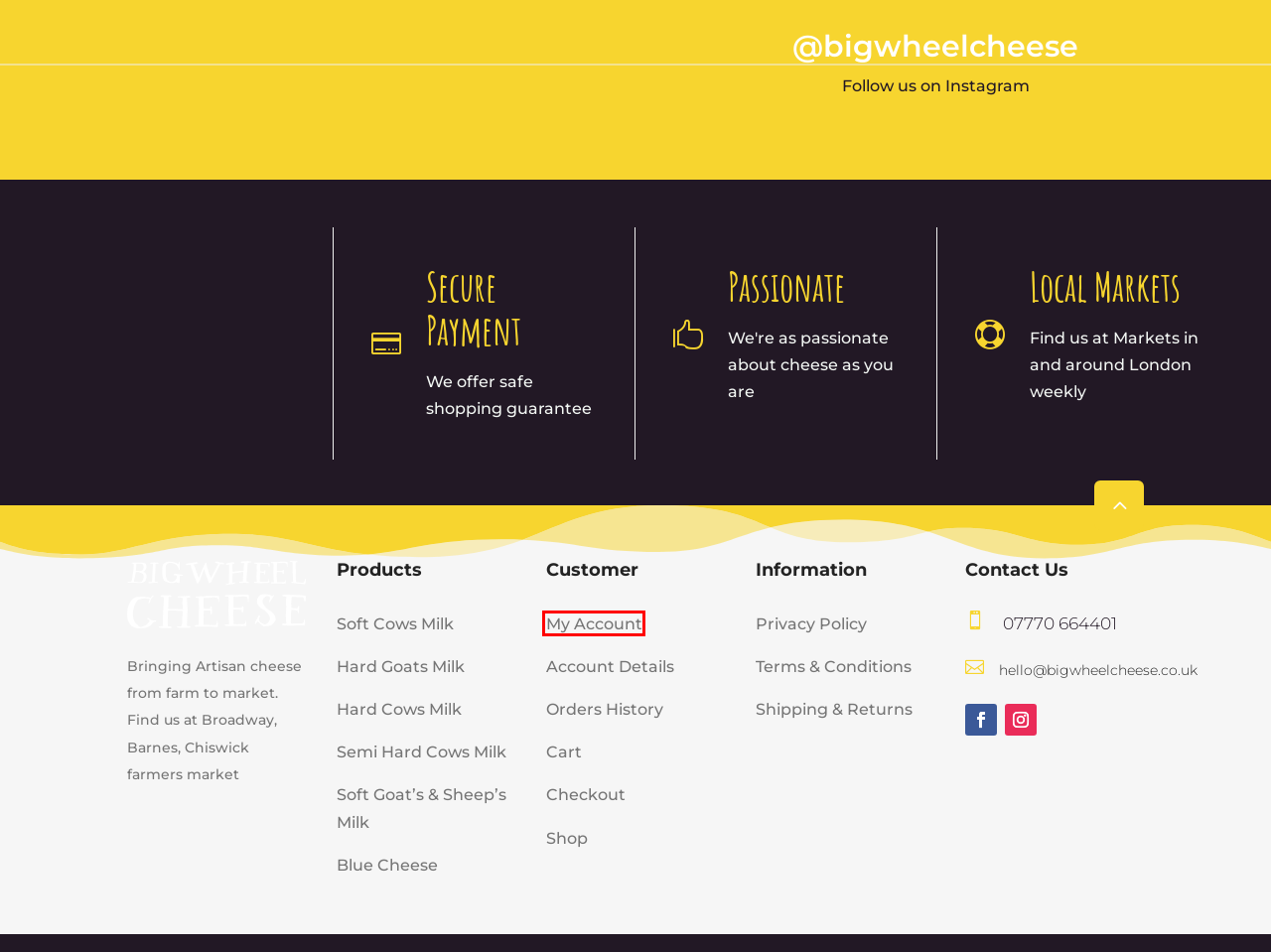Review the screenshot of a webpage which includes a red bounding box around an element. Select the description that best fits the new webpage once the element in the bounding box is clicked. Here are the candidates:
A. Wishlist - Big Wheel Cheese
B. My account - Big Wheel Cheese
C. Blue Cheese - Big Wheel Cheese
D. Semi Hard Cows Milk - Big Wheel Cheese
E. Hard Goats Milk - Big Wheel Cheese
F. Homepage - Big Wheel Cheese
G. Soft Cows Milk - Big Wheel Cheese
H. Soft Goat’s & Sheep’s Milk - Big Wheel Cheese

B